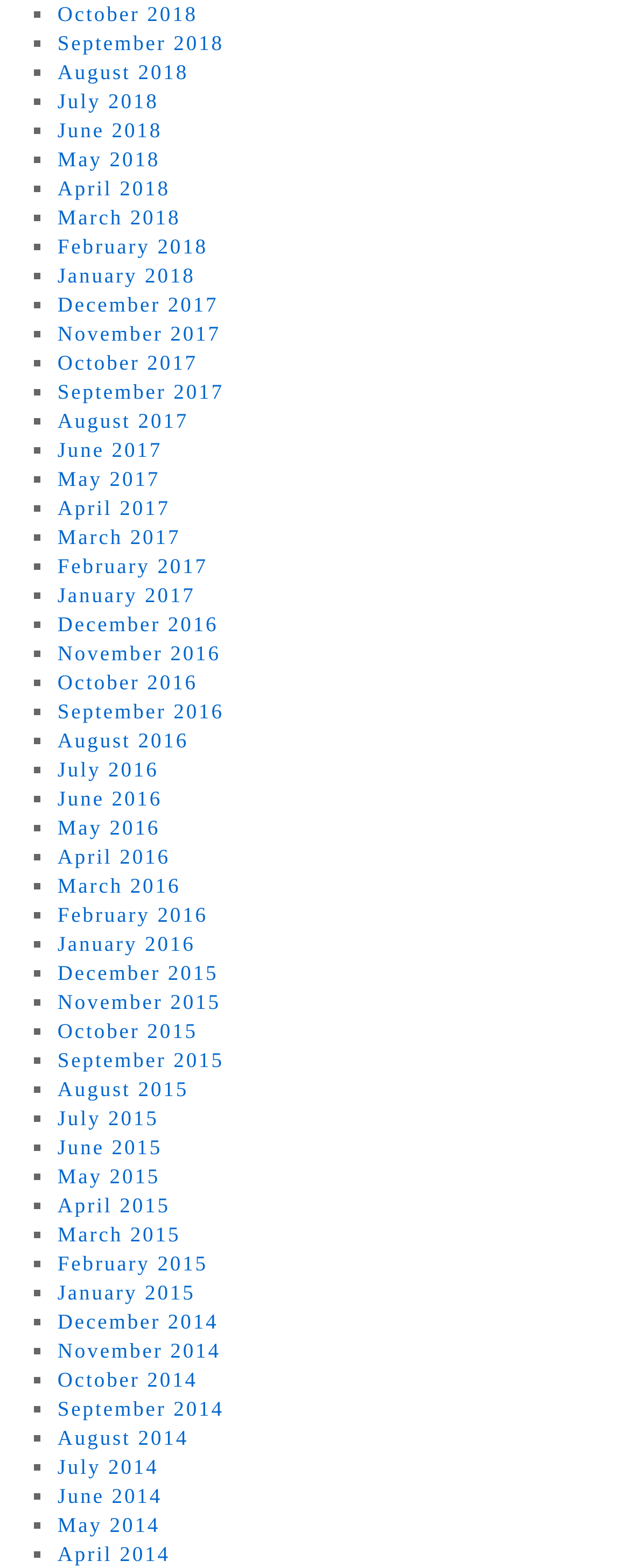Please mark the bounding box coordinates of the area that should be clicked to carry out the instruction: "Go to June 2016".

[0.091, 0.501, 0.257, 0.516]